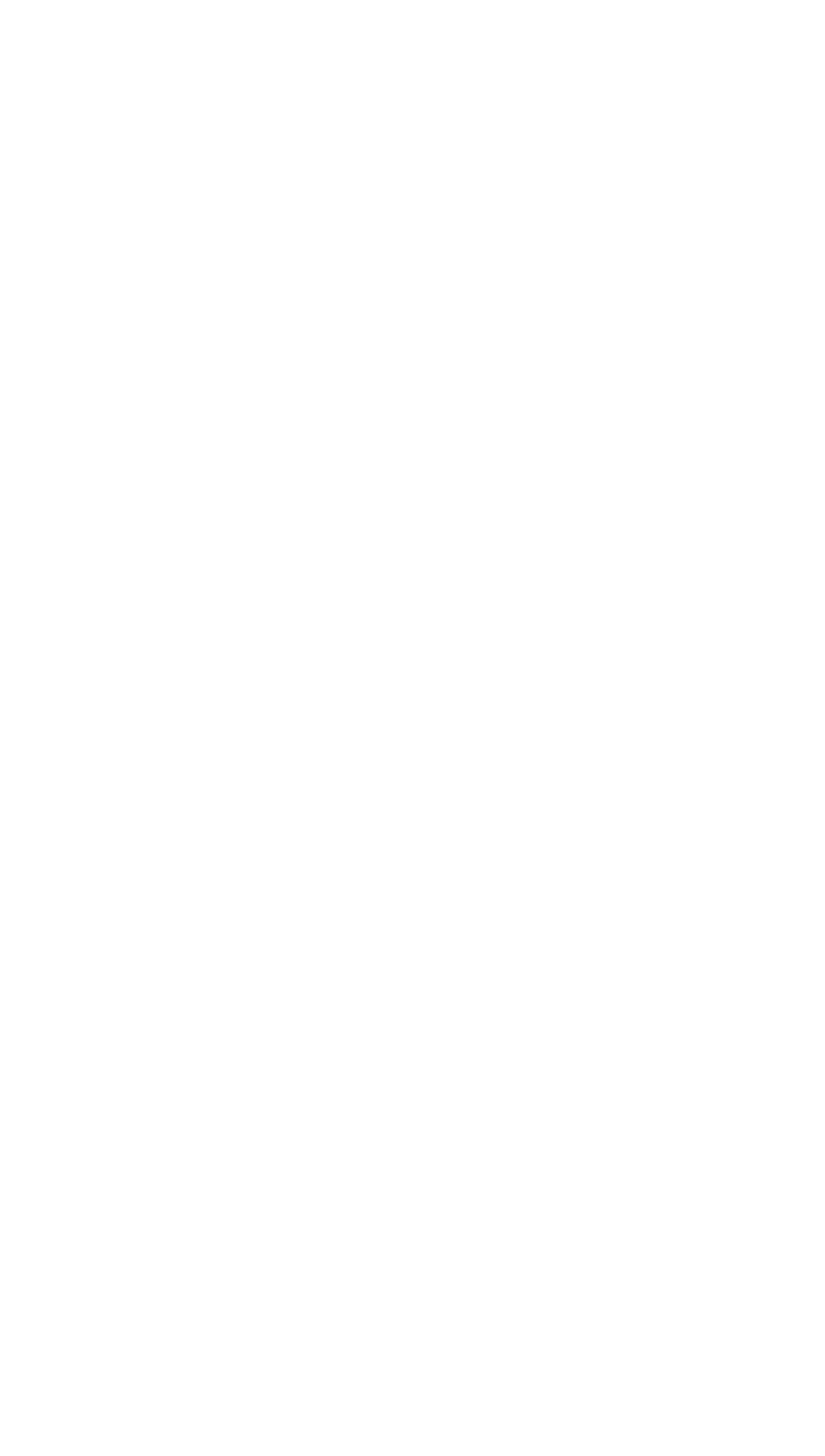Find and specify the bounding box coordinates that correspond to the clickable region for the instruction: "Check the Online Courses".

[0.026, 0.524, 0.974, 0.563]